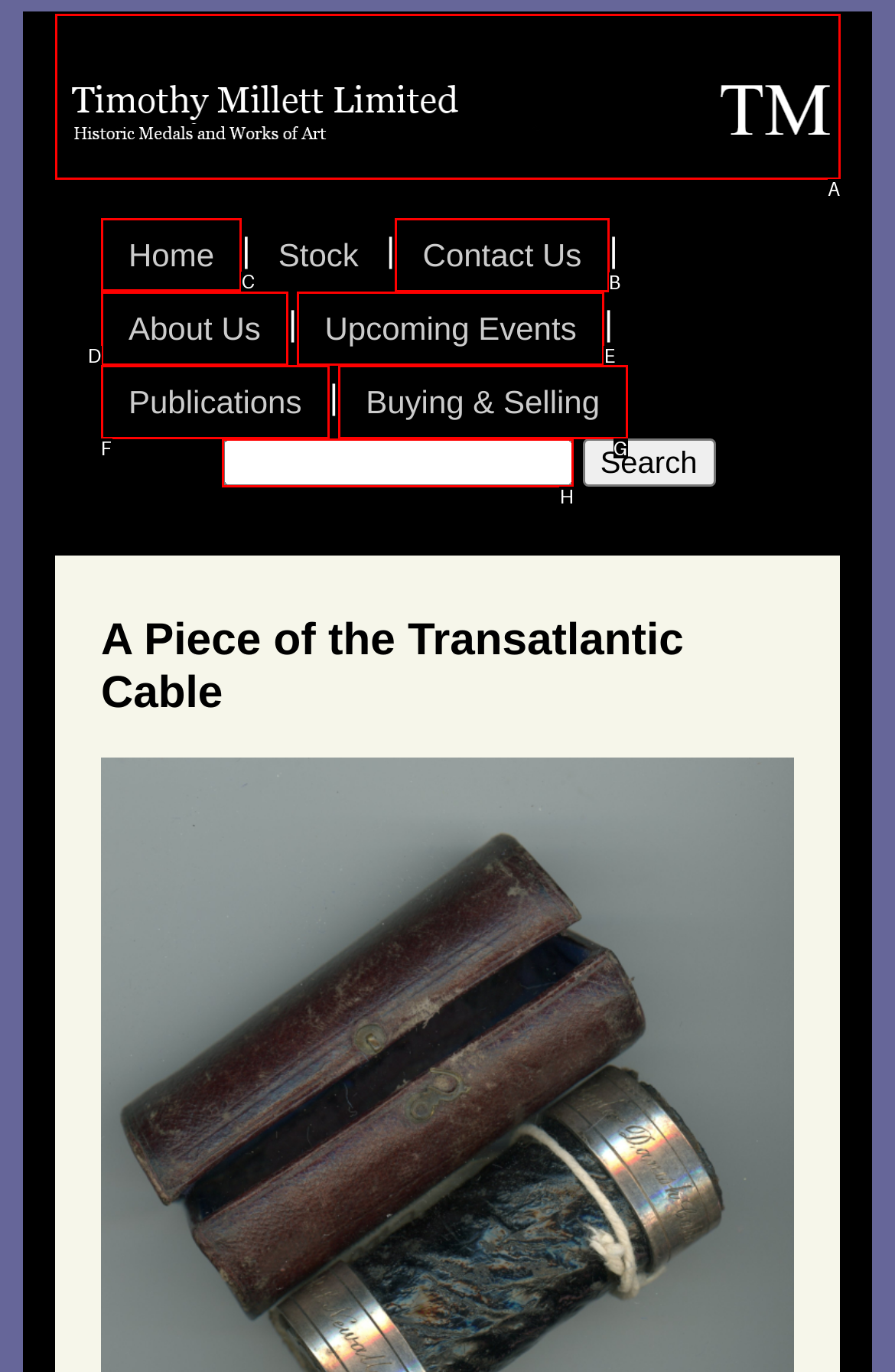Look at the highlighted elements in the screenshot and tell me which letter corresponds to the task: go to home page.

C